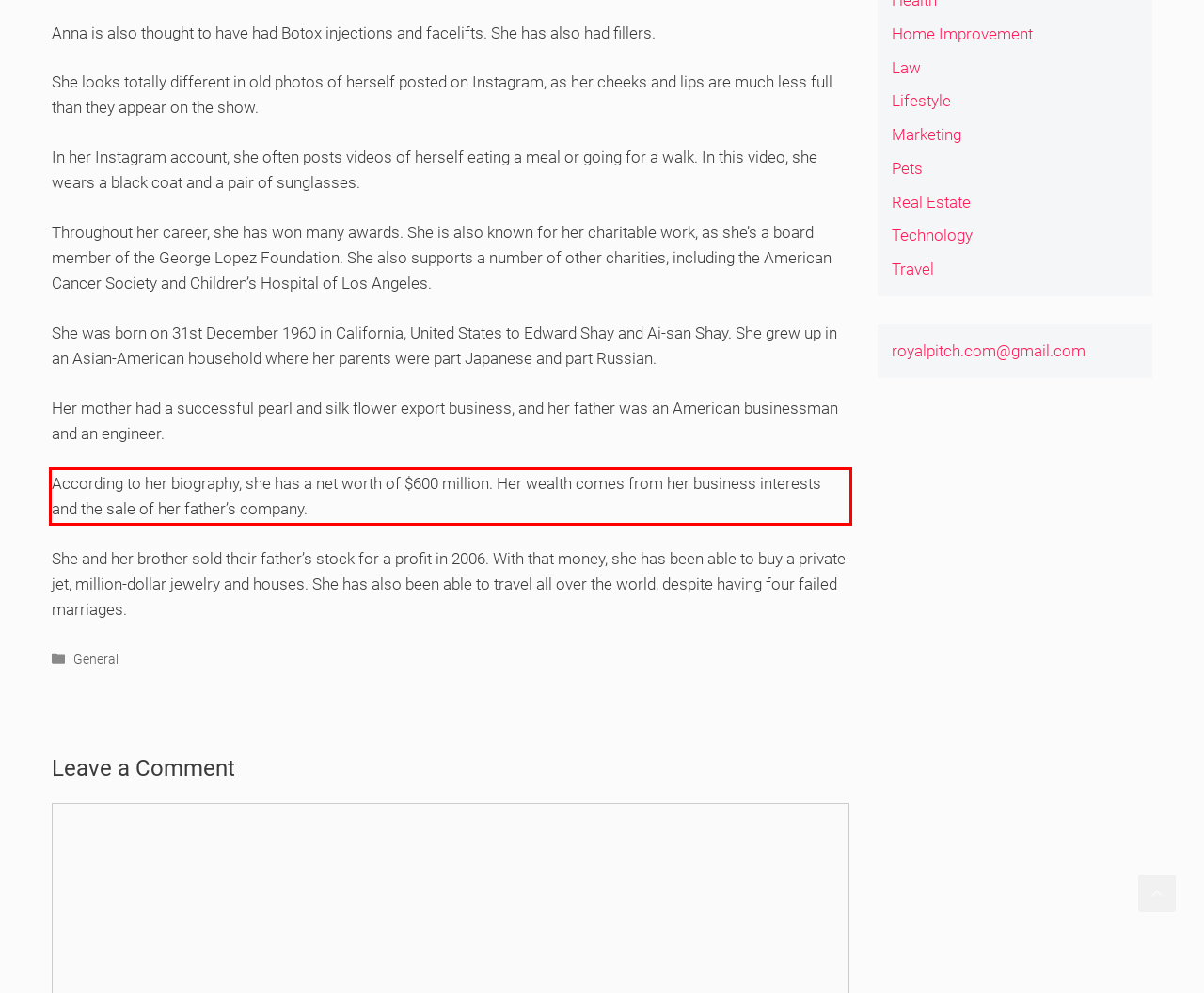Examine the screenshot of the webpage, locate the red bounding box, and generate the text contained within it.

According to her biography, she has a net worth of $600 million. Her wealth comes from her business interests and the sale of her father’s company.